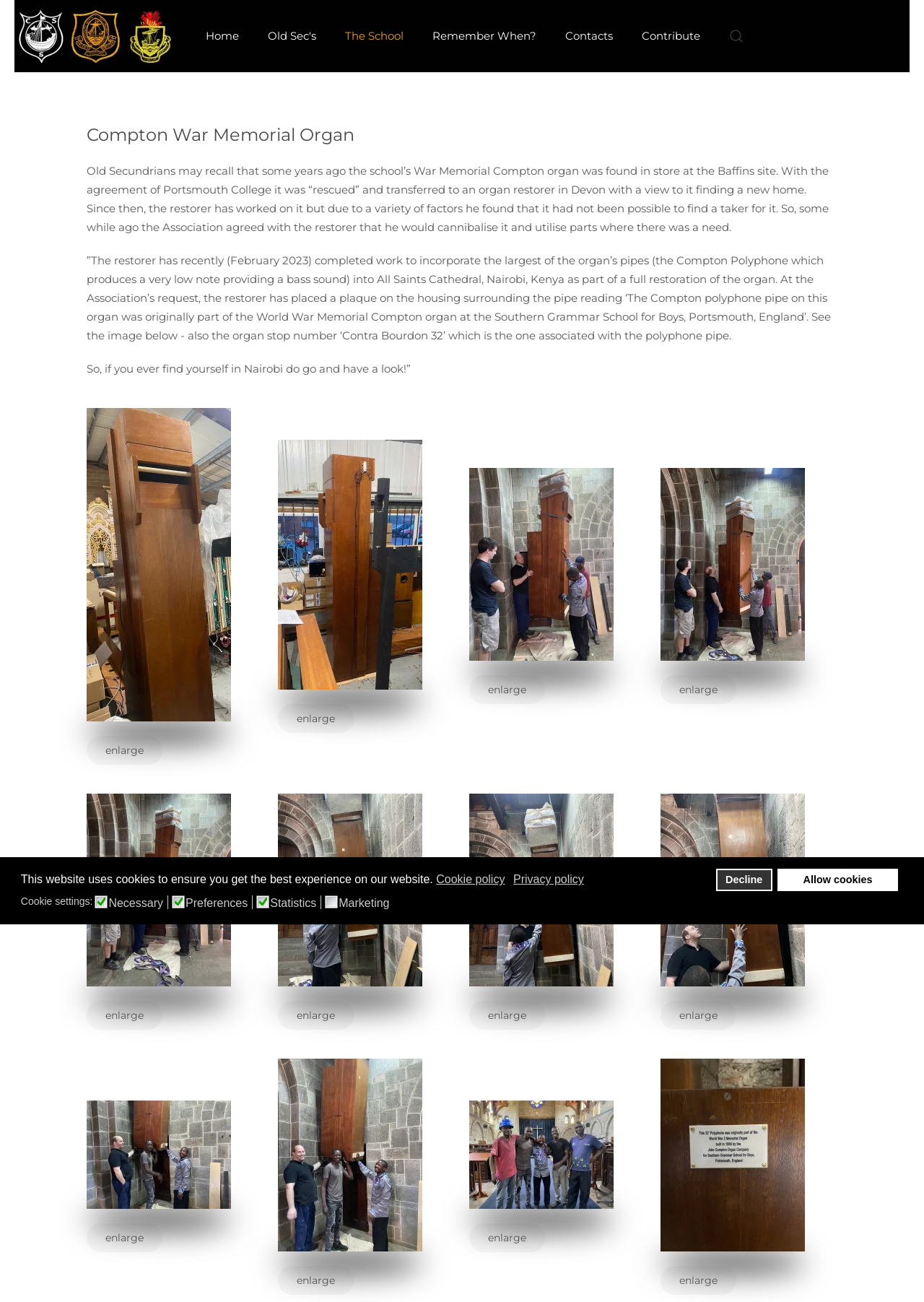Please find the bounding box coordinates of the clickable region needed to complete the following instruction: "Click the 'Back to home' link". The bounding box coordinates must consist of four float numbers between 0 and 1, i.e., [left, top, right, bottom].

[0.016, 0.0, 0.191, 0.055]